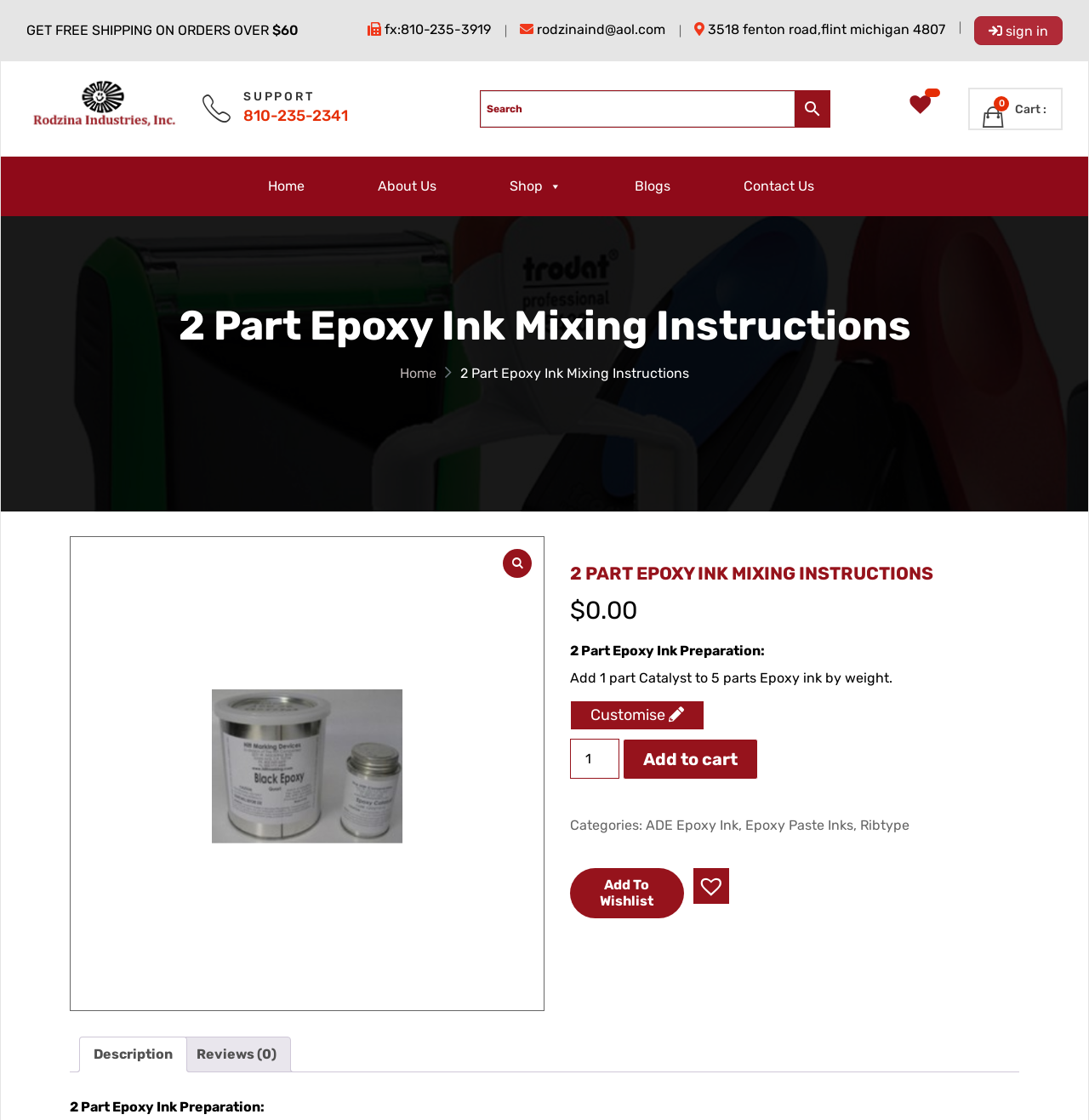Please locate the bounding box coordinates of the element that needs to be clicked to achieve the following instruction: "Customise product quantity". The coordinates should be four float numbers between 0 and 1, i.e., [left, top, right, bottom].

[0.523, 0.626, 0.647, 0.652]